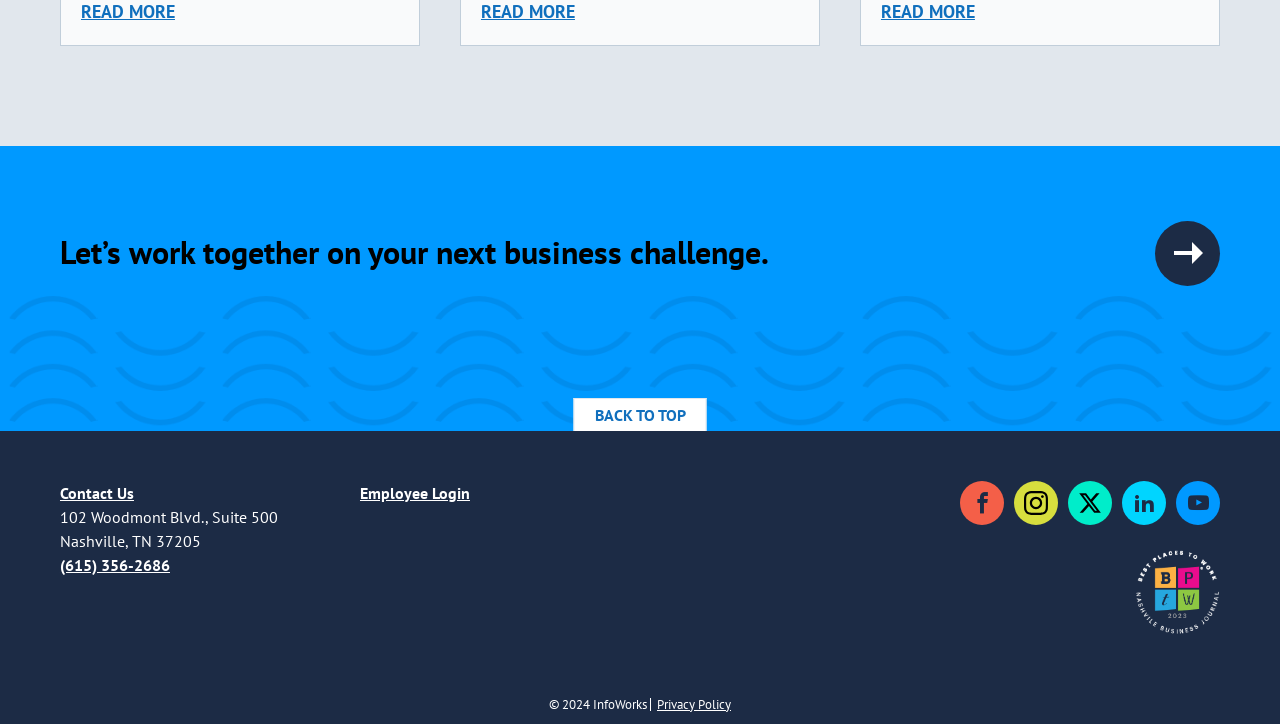Pinpoint the bounding box coordinates of the clickable element needed to complete the instruction: "View Privacy Policy". The coordinates should be provided as four float numbers between 0 and 1: [left, top, right, bottom].

[0.508, 0.964, 0.571, 0.982]